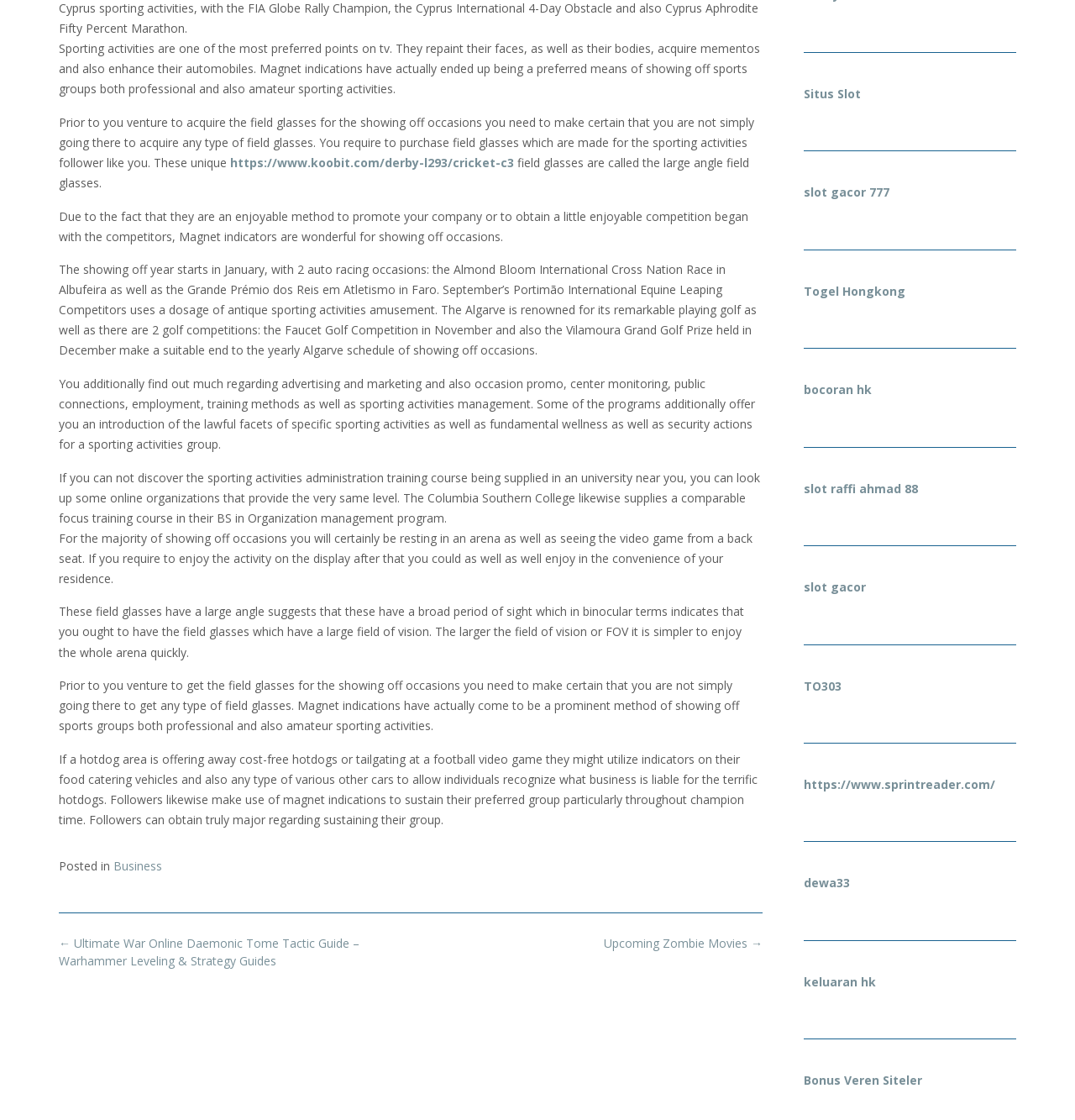Locate the bounding box coordinates of the element that needs to be clicked to carry out the instruction: "Read the post navigation". The coordinates should be given as four float numbers ranging from 0 to 1, i.e., [left, top, right, bottom].

[0.054, 0.834, 0.106, 0.864]